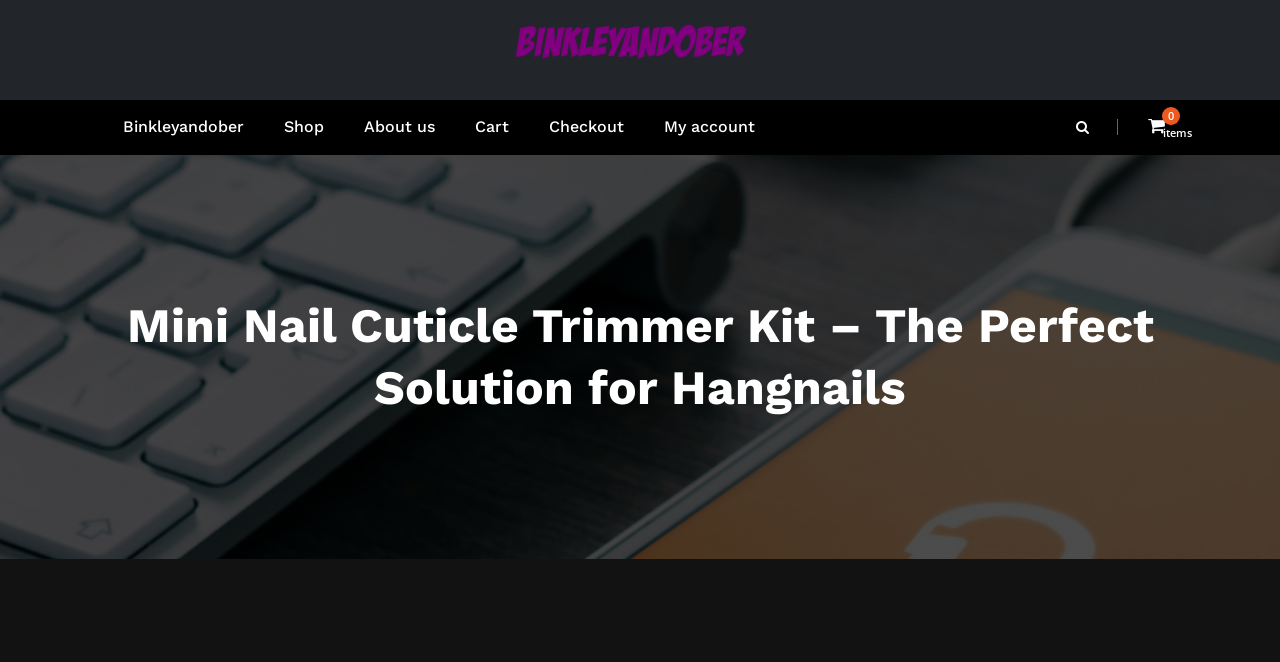What is the text next to the cart icon?
Answer with a single word or phrase by referring to the visual content.

0 items